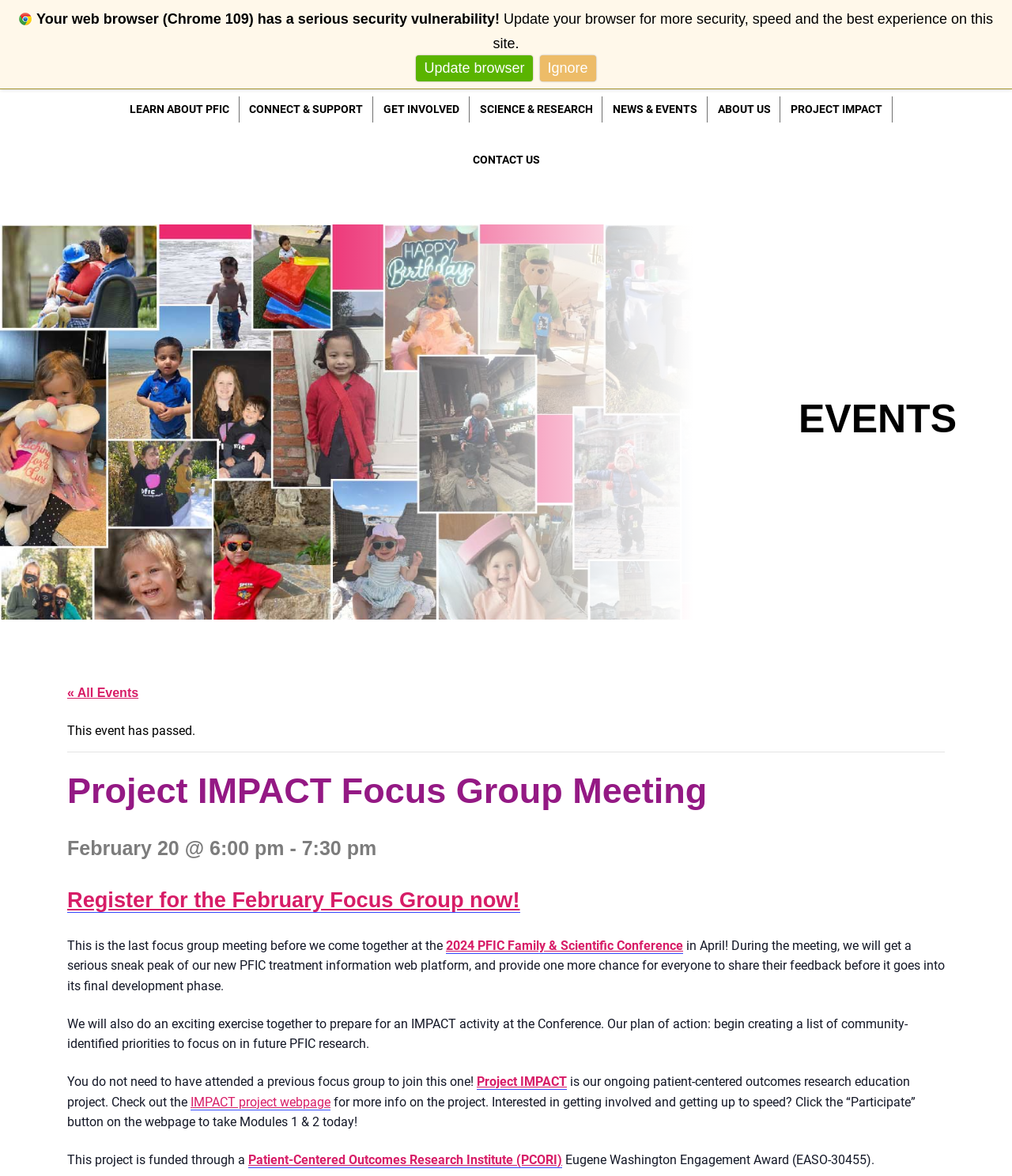Please answer the following question using a single word or phrase: 
What is the focus group about?

Project IMPACT